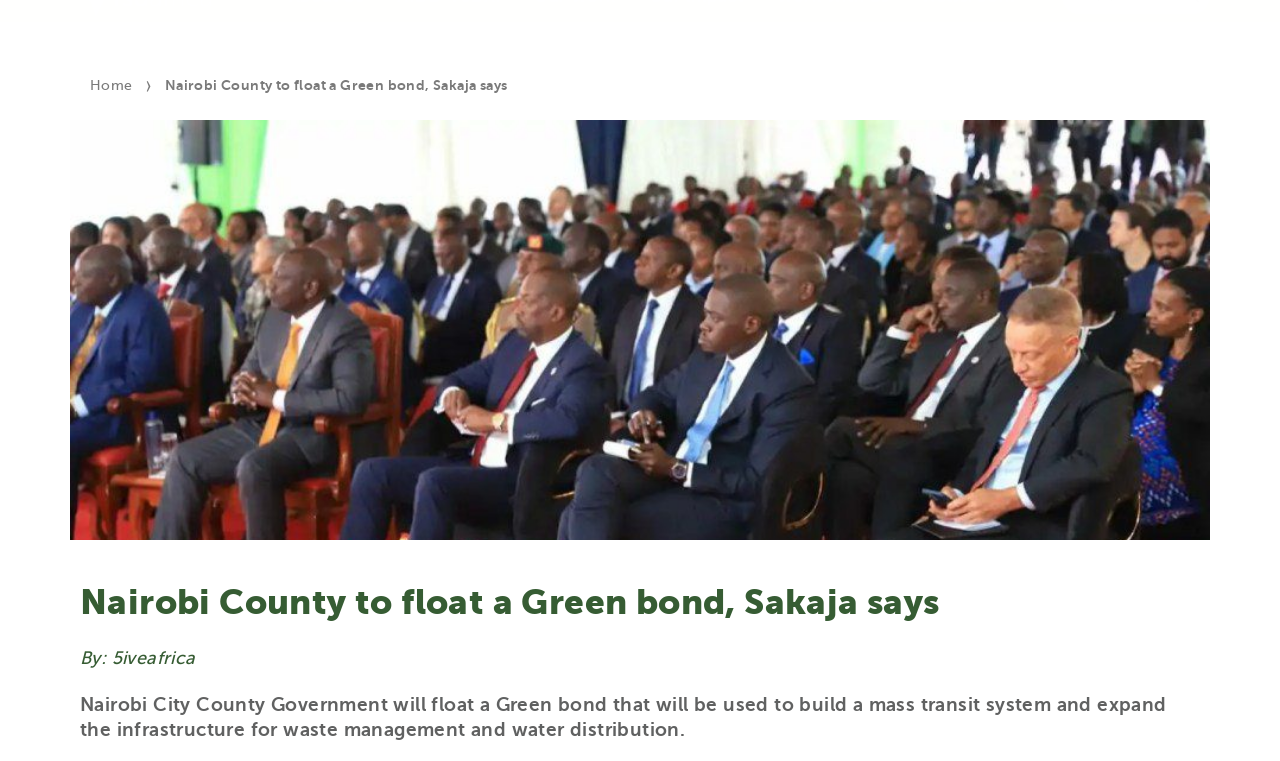Determine the bounding box coordinates of the region to click in order to accomplish the following instruction: "Click FSD Africa Logo". Provide the coordinates as four float numbers between 0 and 1, specifically [left, top, right, bottom].

[0.055, 0.007, 0.206, 0.062]